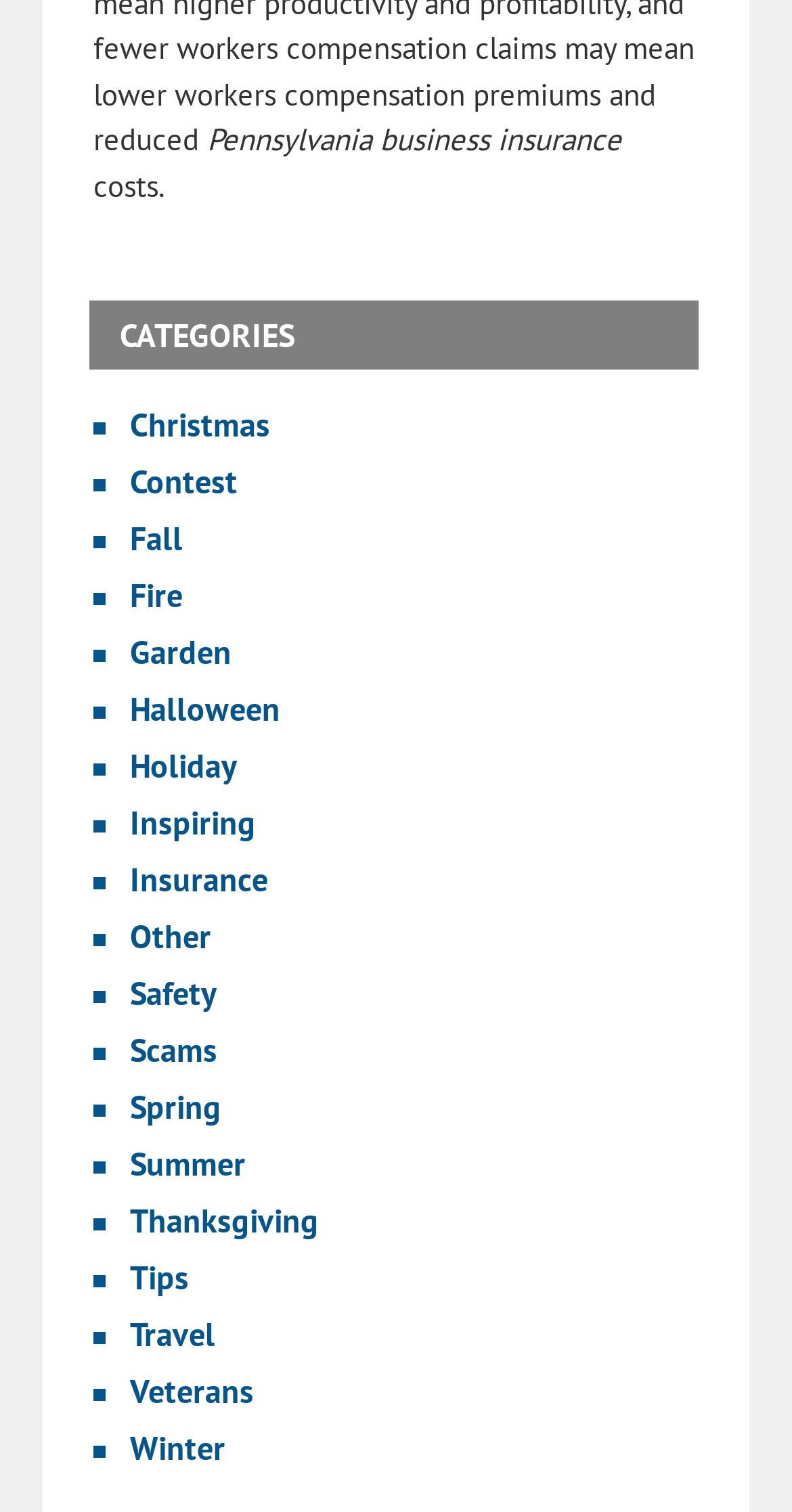Locate the bounding box coordinates of the clickable region to complete the following instruction: "explore Safety."

[0.164, 0.643, 0.274, 0.67]